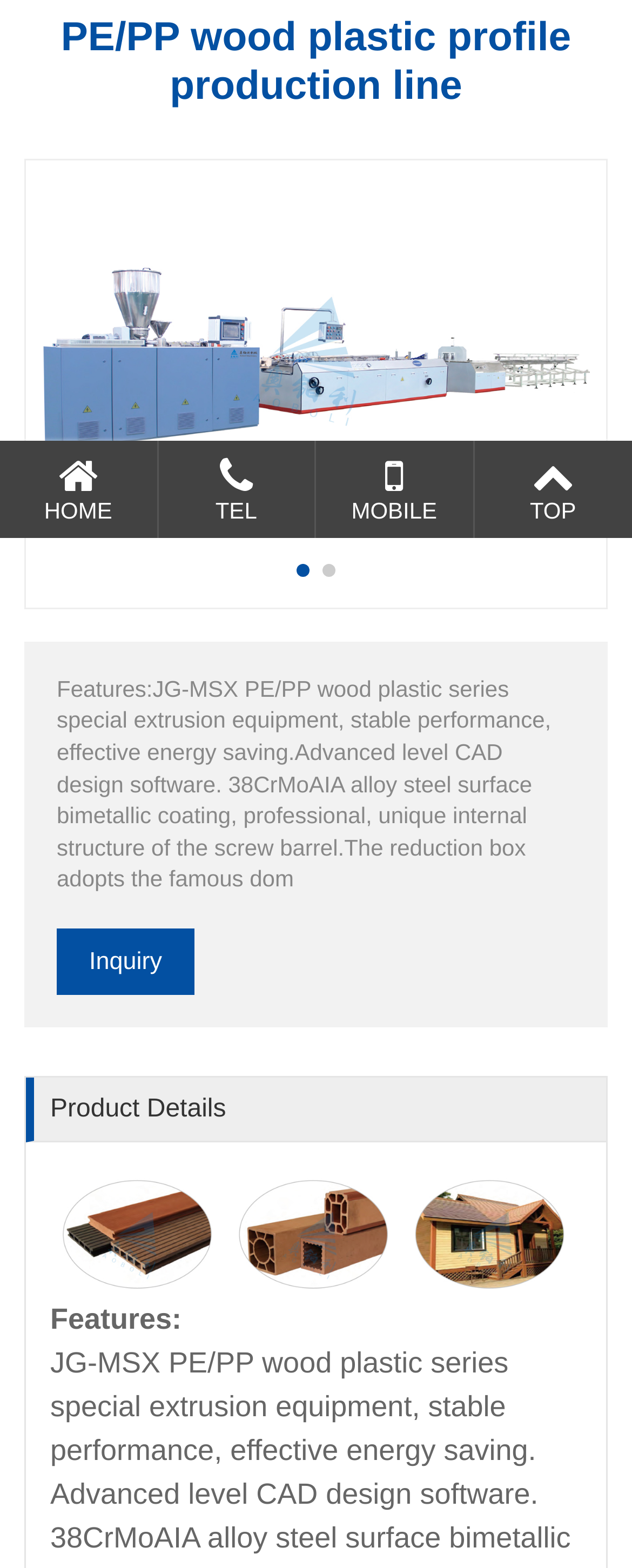For the element described, predict the bounding box coordinates as (top-left x, top-left y, bottom-right x, bottom-right y). All values should be between 0 and 1. Element description: Mobile

[0.5, 0.281, 0.747, 0.343]